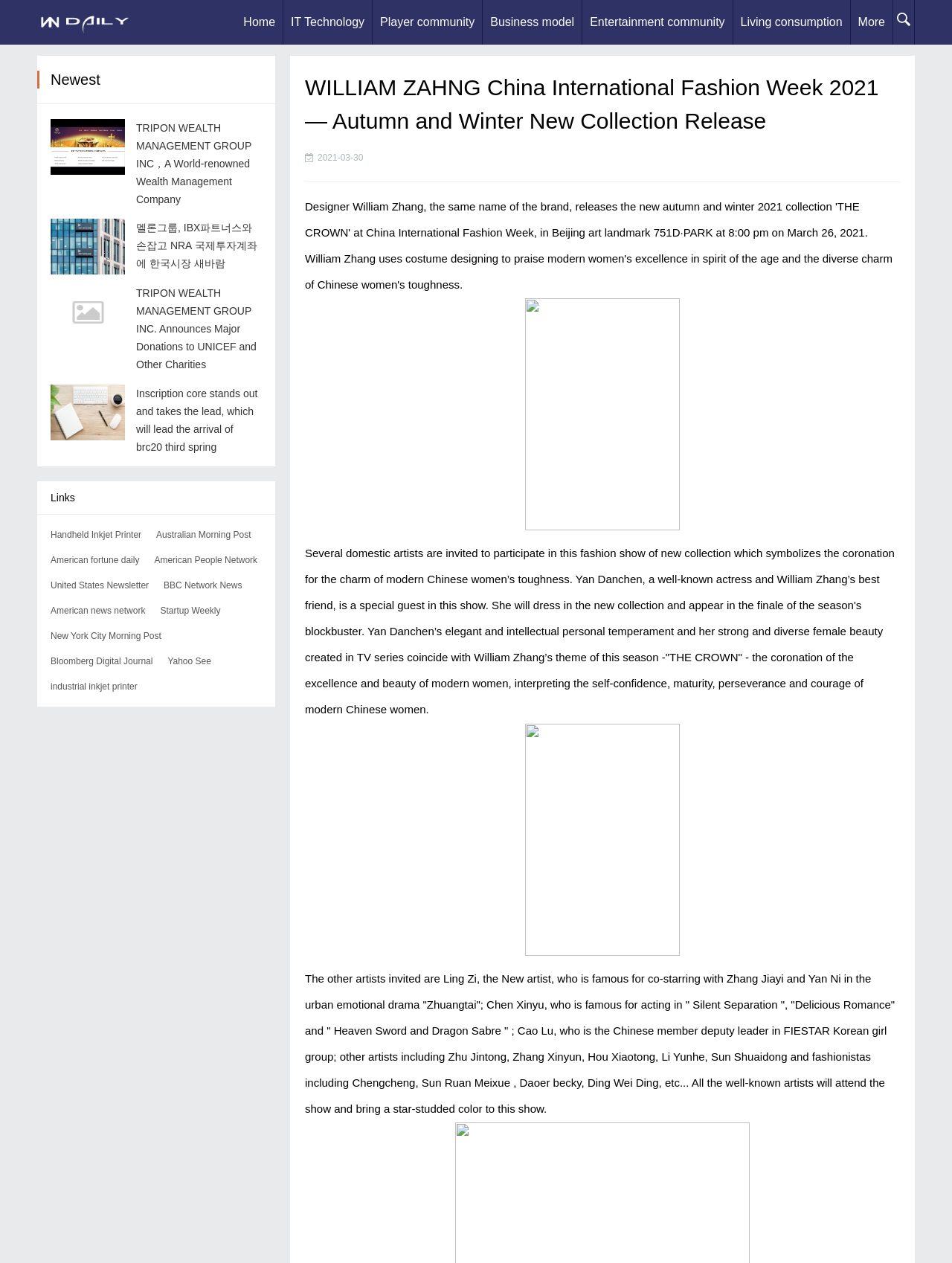Using the provided element description: "New York City Morning Post", identify the bounding box coordinates. The coordinates should be four floats between 0 and 1 in the order [left, top, right, bottom].

[0.053, 0.499, 0.169, 0.508]